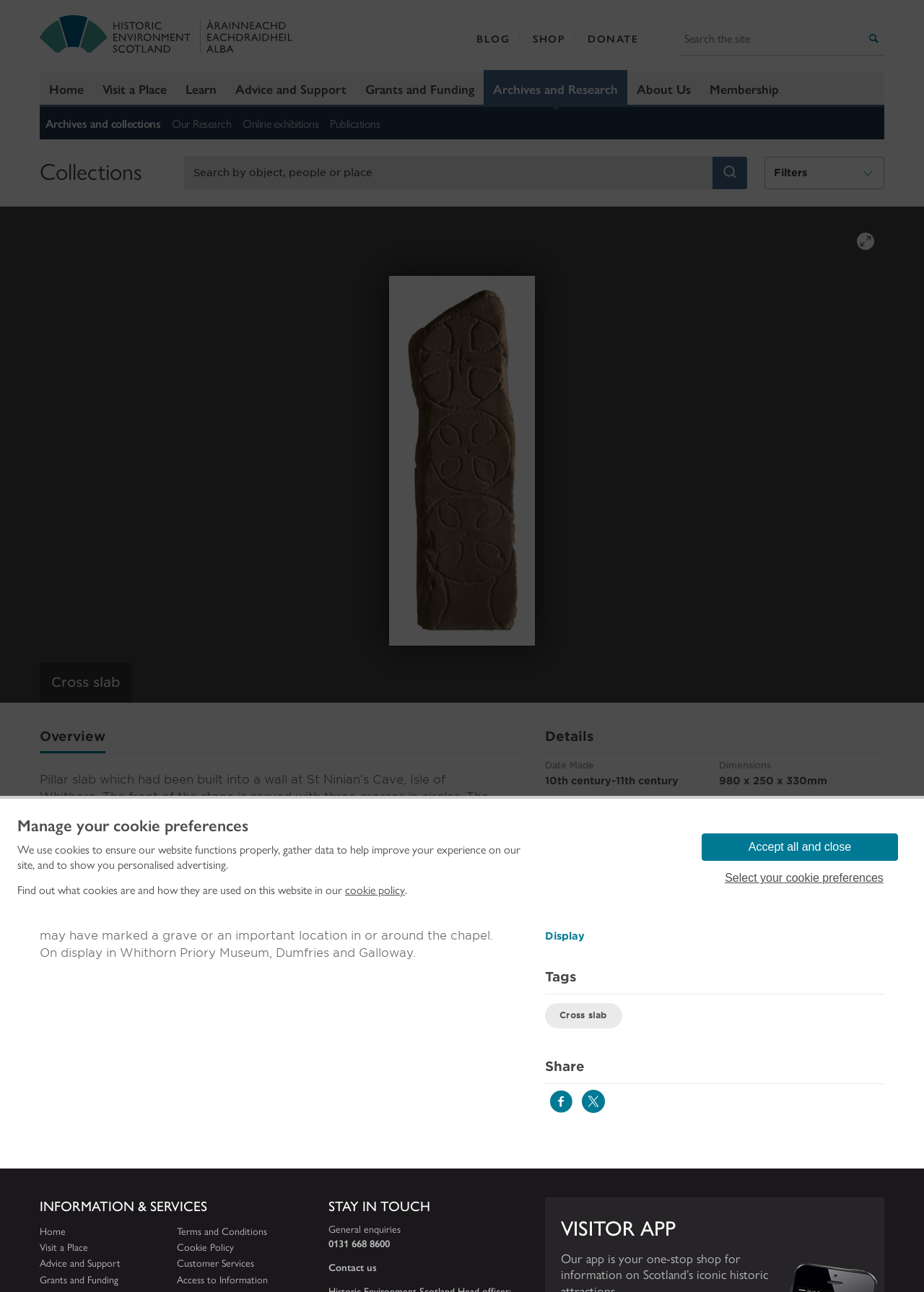Answer in one word or a short phrase: 
What is the period of the pillar slab?

Early medieval